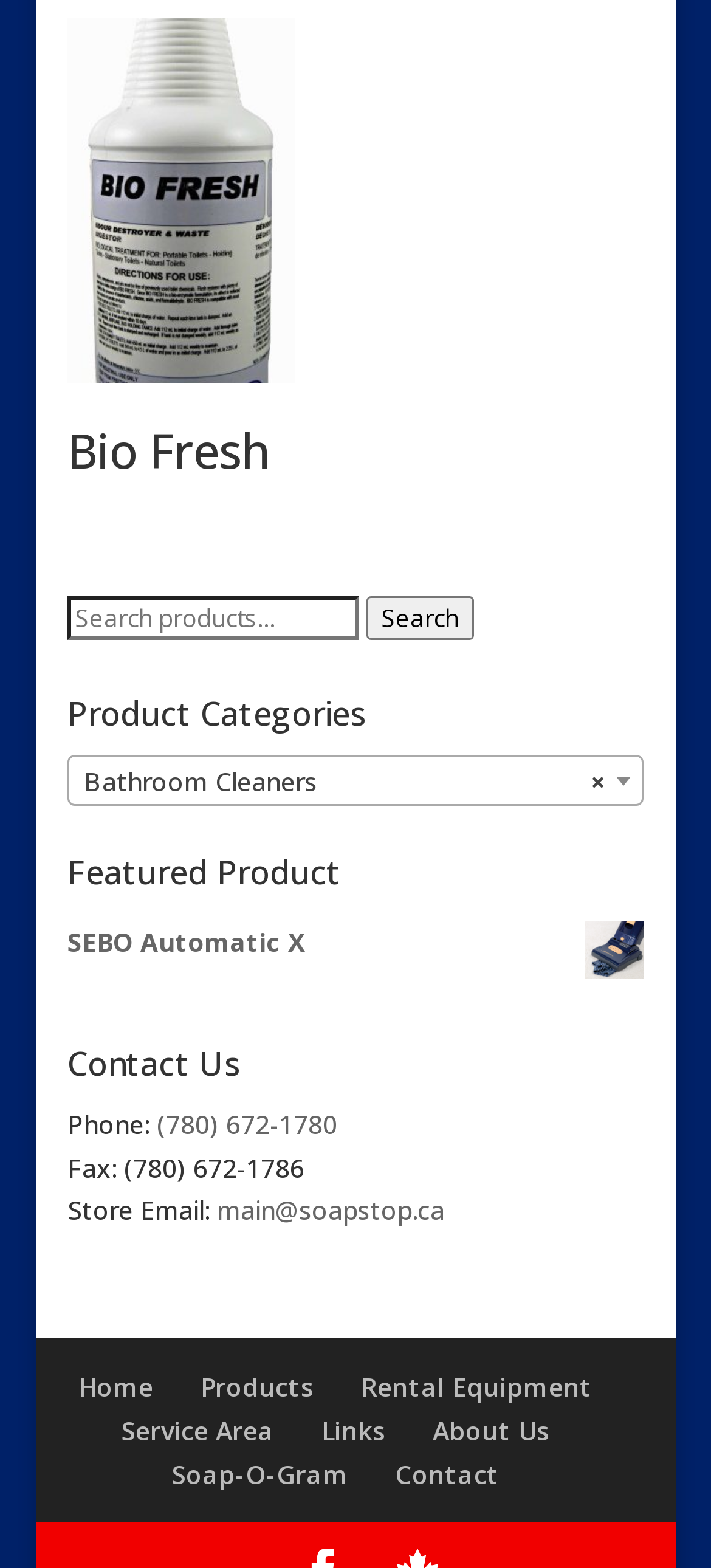How can users search for products?
Based on the image, answer the question with as much detail as possible.

The webpage has a search box with a 'Search for:' label and a 'Search' button, indicating that users can enter keywords to search for products.